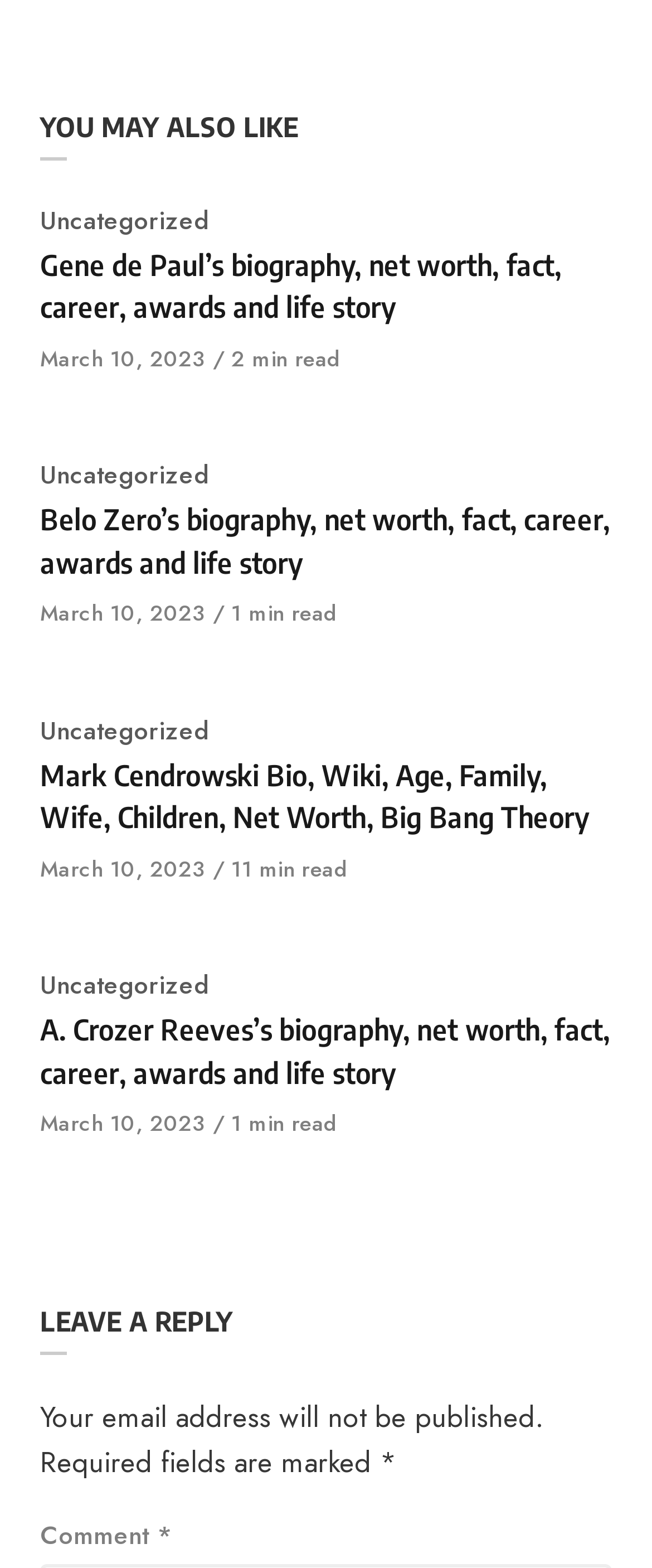Identify the bounding box coordinates for the region of the element that should be clicked to carry out the instruction: "Read the biography of Gene de Paul". The bounding box coordinates should be four float numbers between 0 and 1, i.e., [left, top, right, bottom].

[0.062, 0.156, 0.938, 0.21]